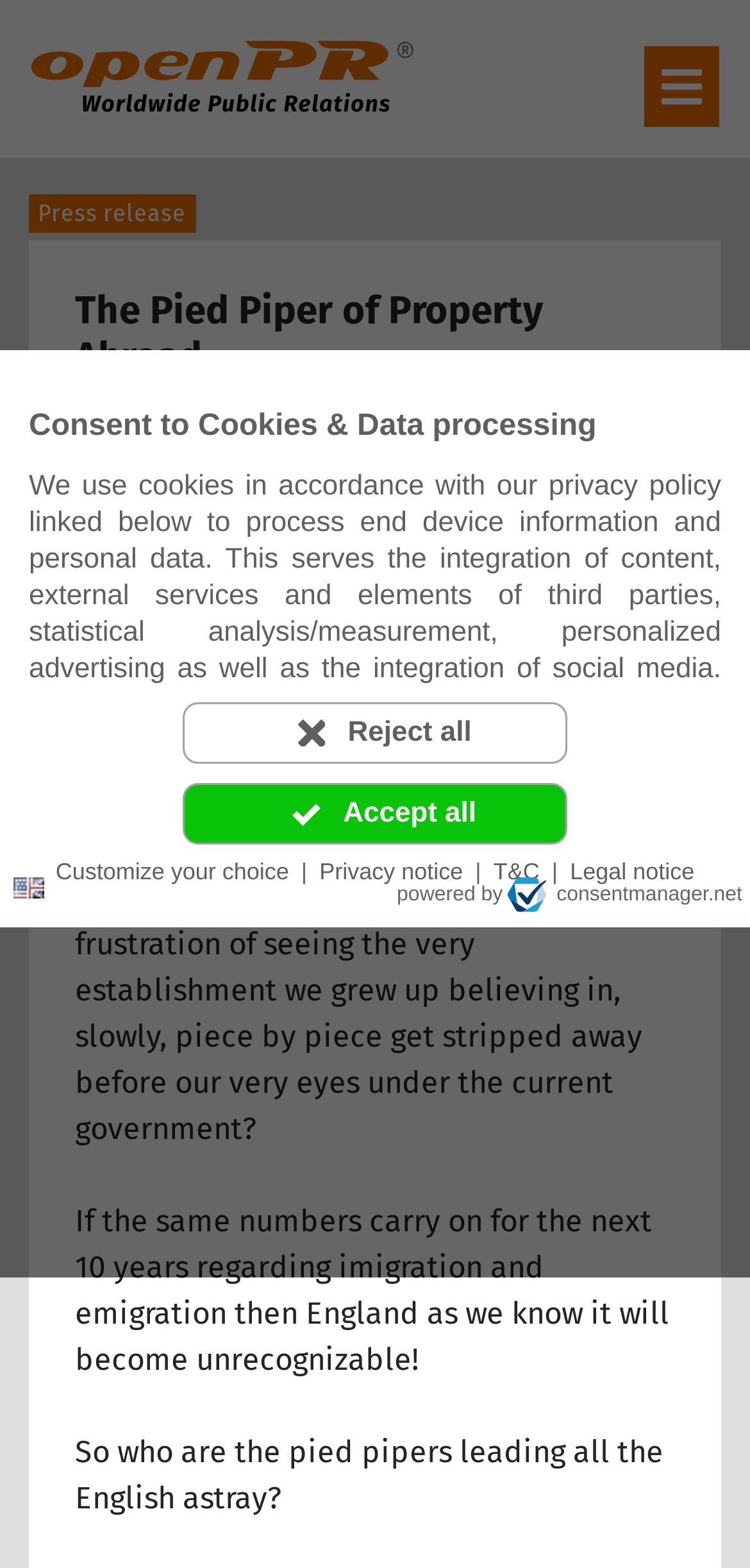Please locate the bounding box coordinates of the region I need to click to follow this instruction: "Click on Dating Tips".

None